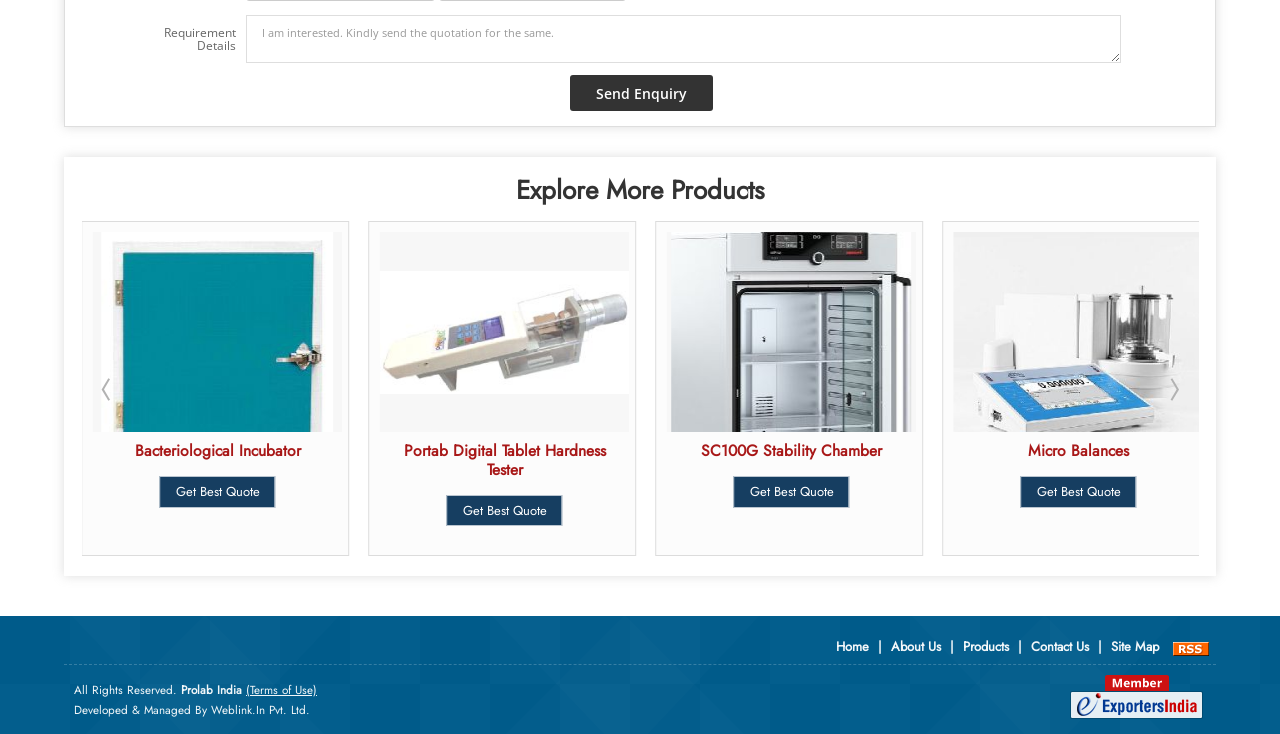Please answer the following question using a single word or phrase: 
How many products are listed on this webpage?

4